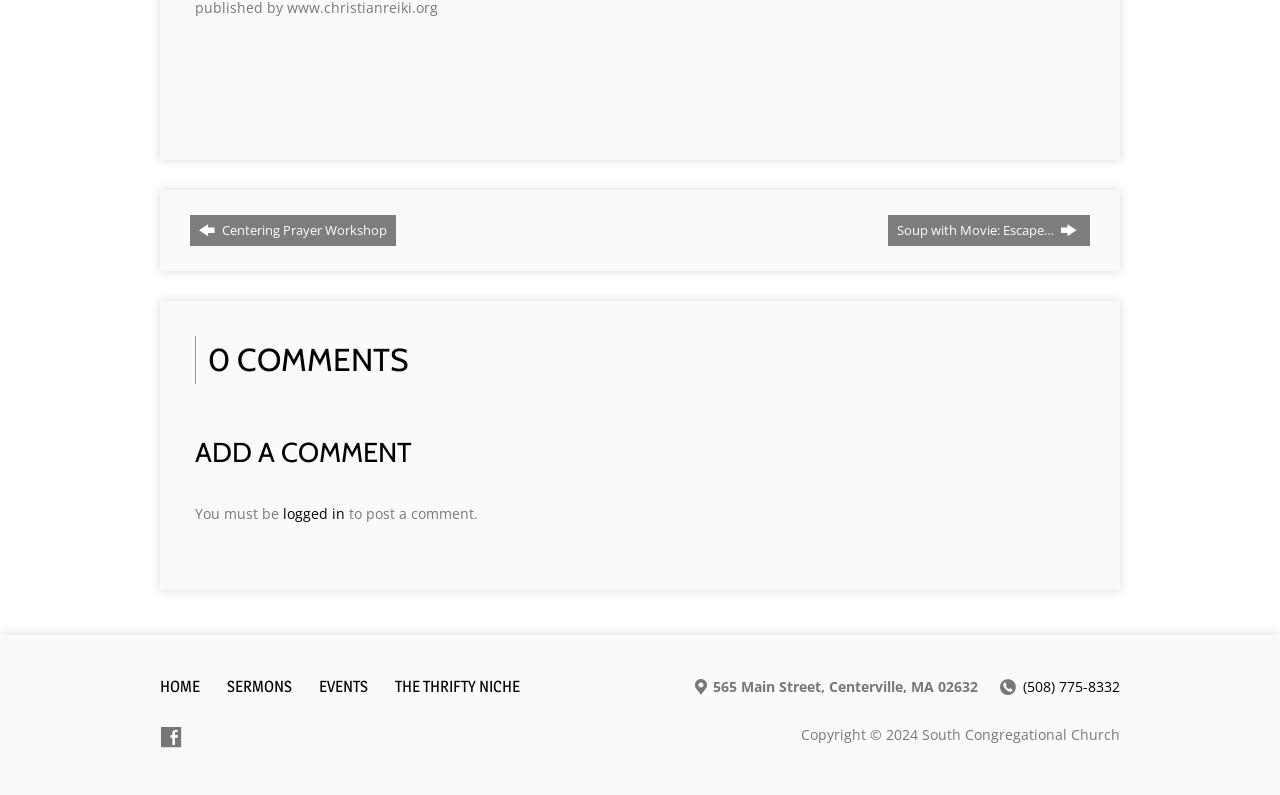Using the provided element description: "logged in", determine the bounding box coordinates of the corresponding UI element in the screenshot.

[0.221, 0.634, 0.27, 0.658]